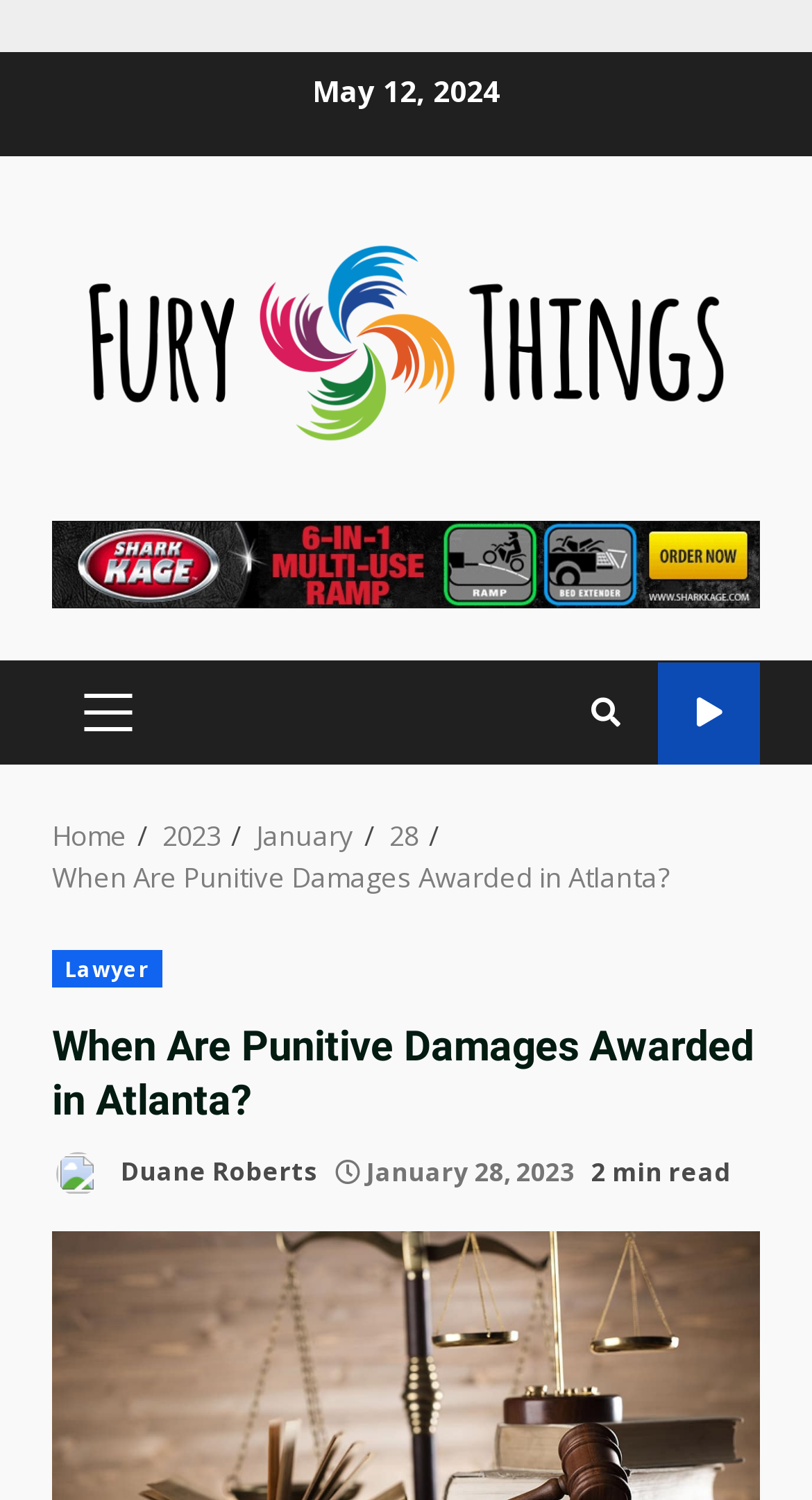Generate the title text from the webpage.

When Are Punitive Damages Awarded in Atlanta?